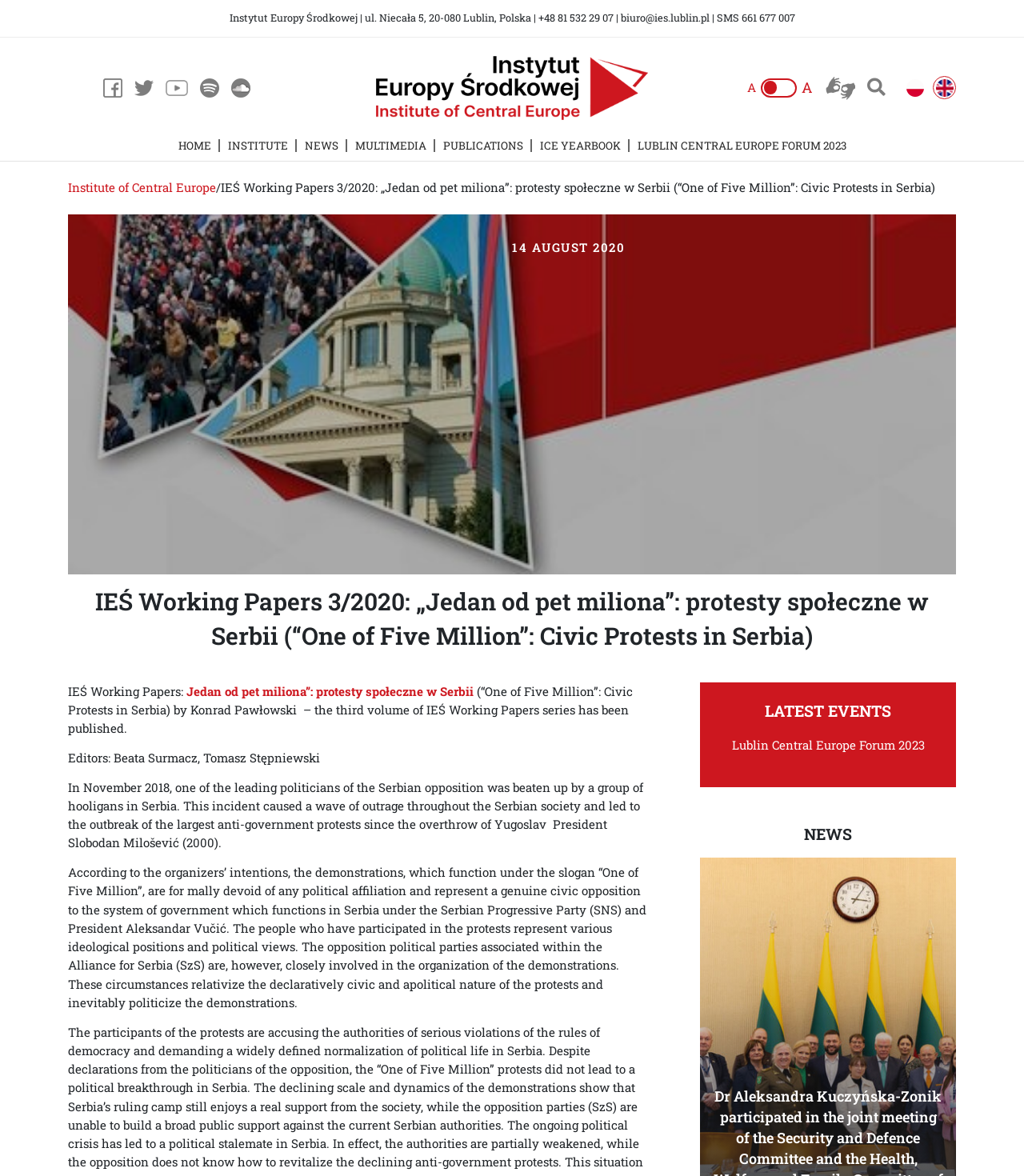Answer the following query with a single word or phrase:
What is the date of publication?

14 August 2020